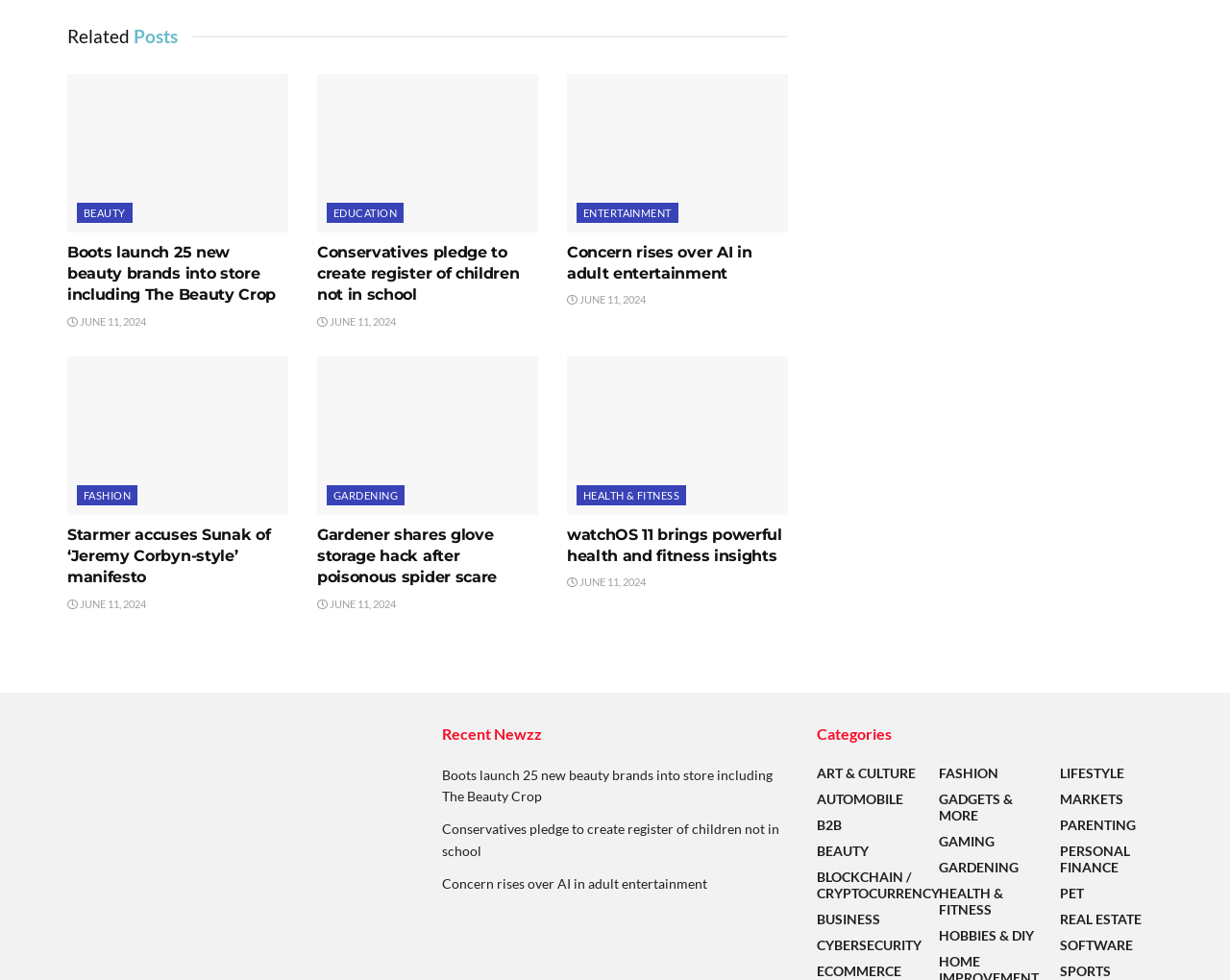Please locate the clickable area by providing the bounding box coordinates to follow this instruction: "Click on the 'HOME' menu item".

None